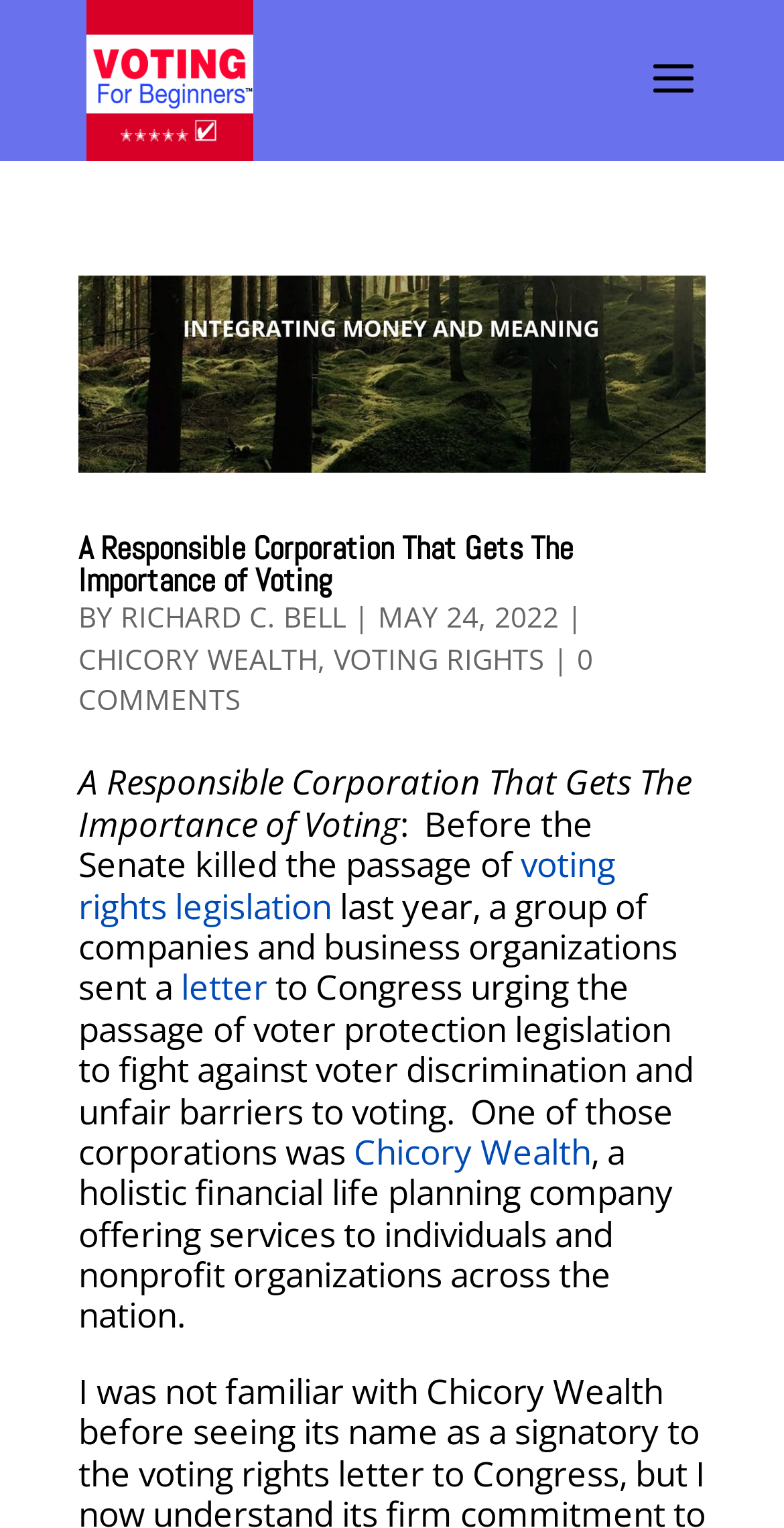Locate the bounding box coordinates of the area where you should click to accomplish the instruction: "View April 2023".

None